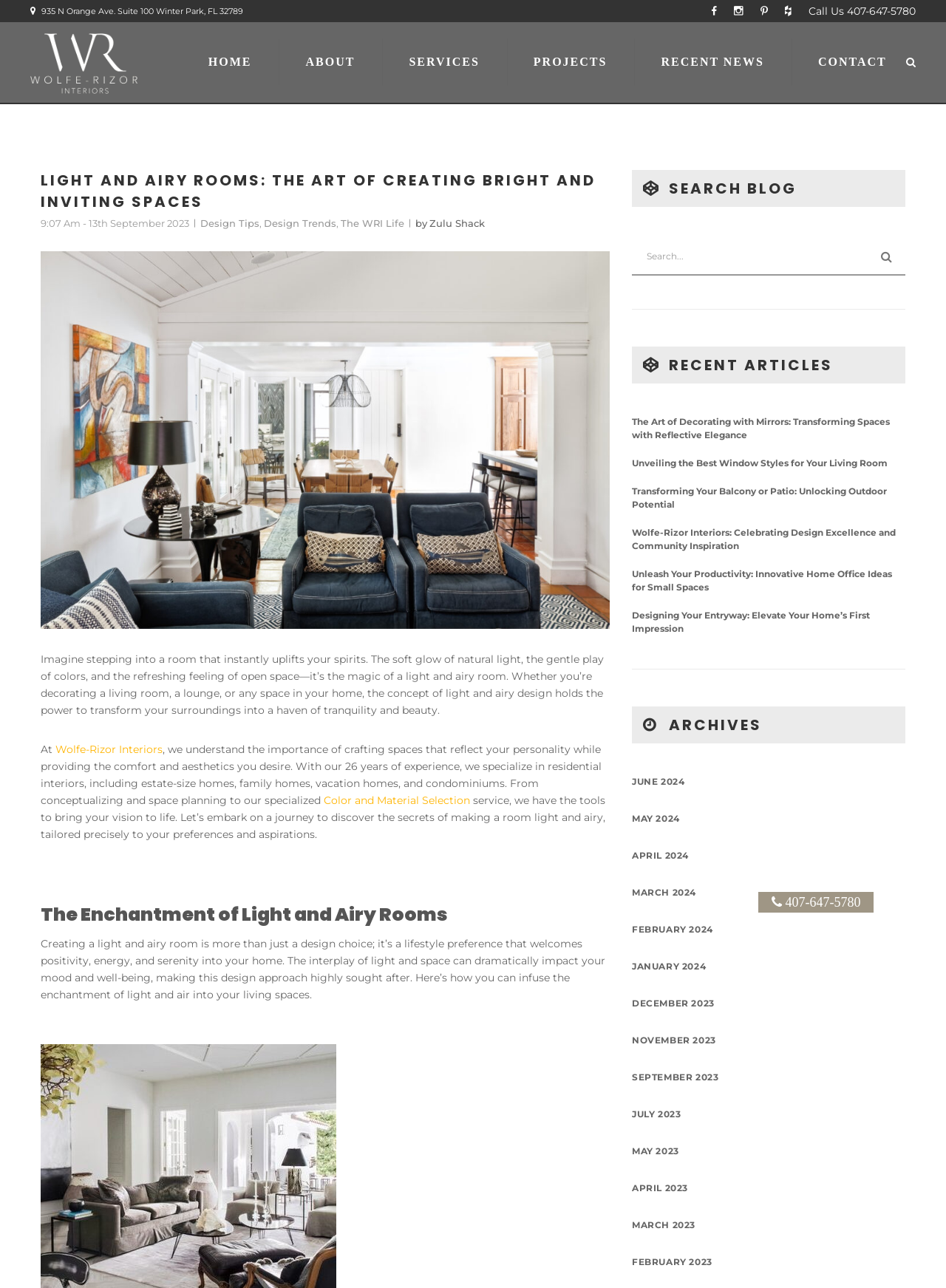Please locate the bounding box coordinates of the element's region that needs to be clicked to follow the instruction: "Search for blog posts". The bounding box coordinates should be provided as four float numbers between 0 and 1, i.e., [left, top, right, bottom].

[0.668, 0.185, 0.957, 0.214]